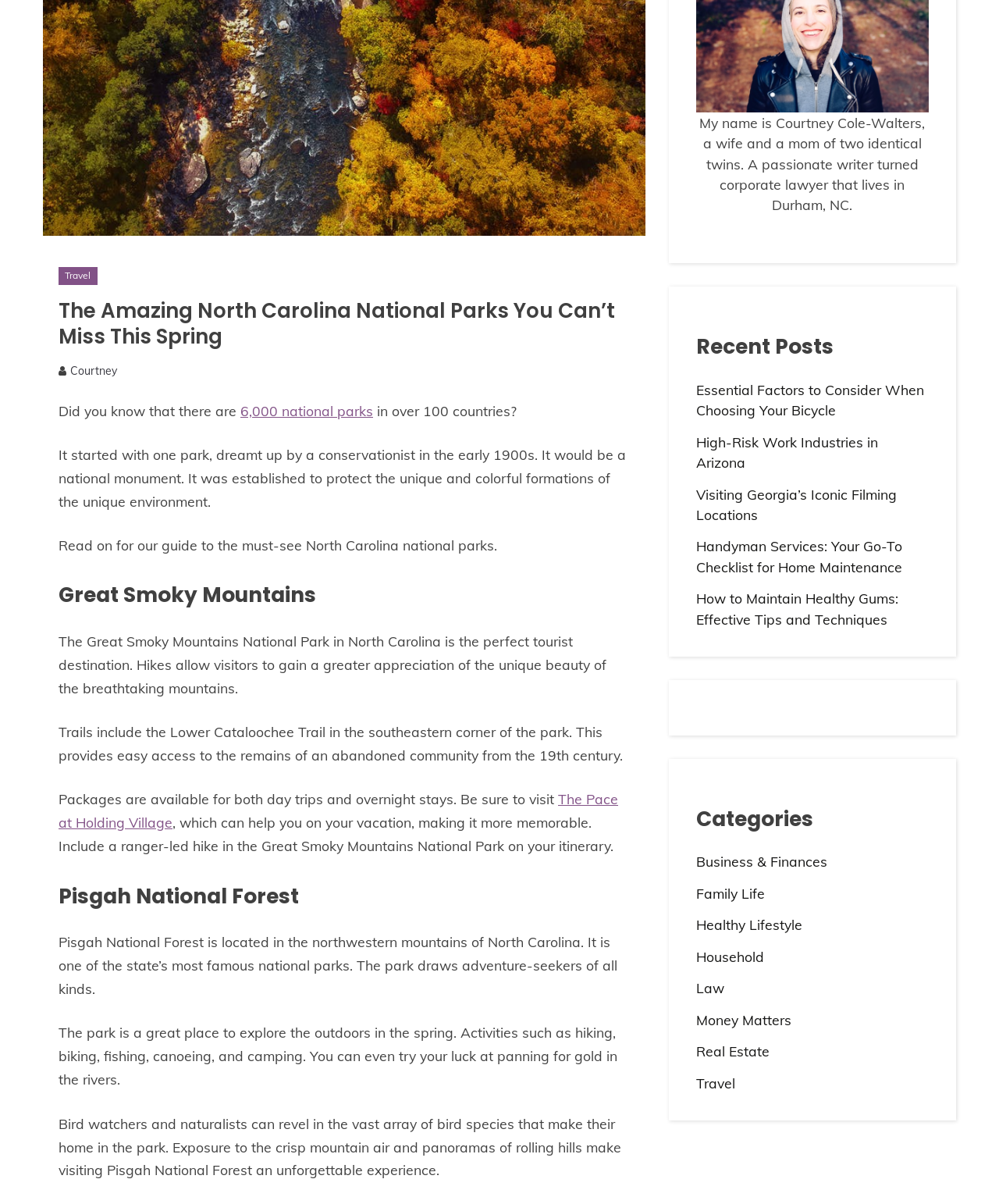Identify the bounding box of the HTML element described here: "The Pace at Holding Village". Provide the coordinates as four float numbers between 0 and 1: [left, top, right, bottom].

[0.059, 0.657, 0.619, 0.69]